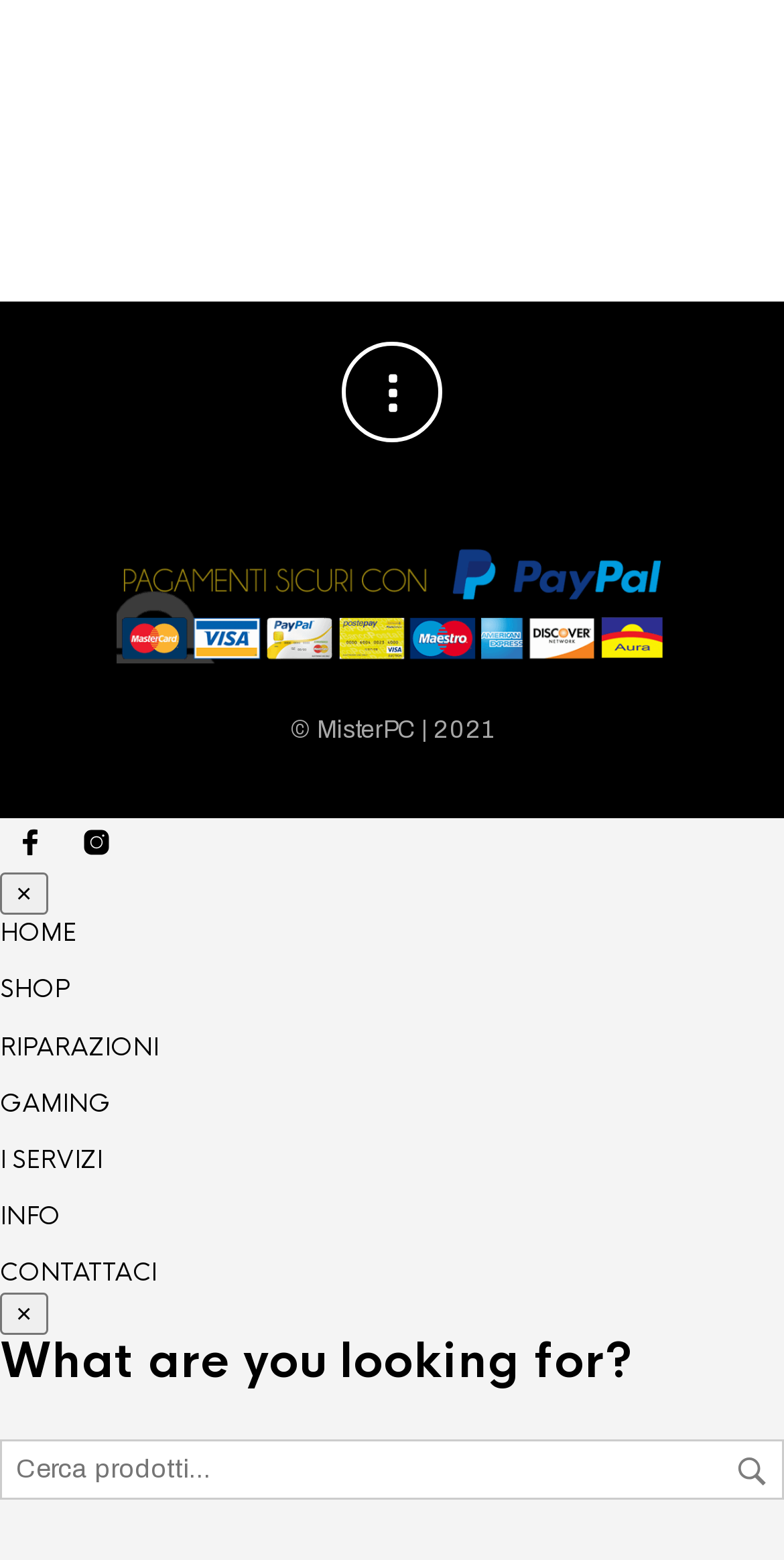Pinpoint the bounding box coordinates of the clickable area needed to execute the instruction: "Click the GAMING link". The coordinates should be specified as four float numbers between 0 and 1, i.e., [left, top, right, bottom].

[0.0, 0.697, 0.141, 0.718]